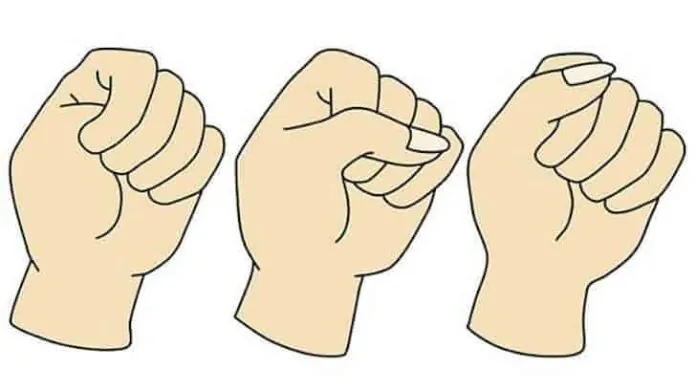Please look at the image and answer the question with a detailed explanation: What is the theme of the article associated with the image?

The image is associated with an article that explores the significance of various fist shapes and what they reveal about personality traits, inviting viewers to reflect on their own fist formations during childhood games like 'rock, paper, scissors'.